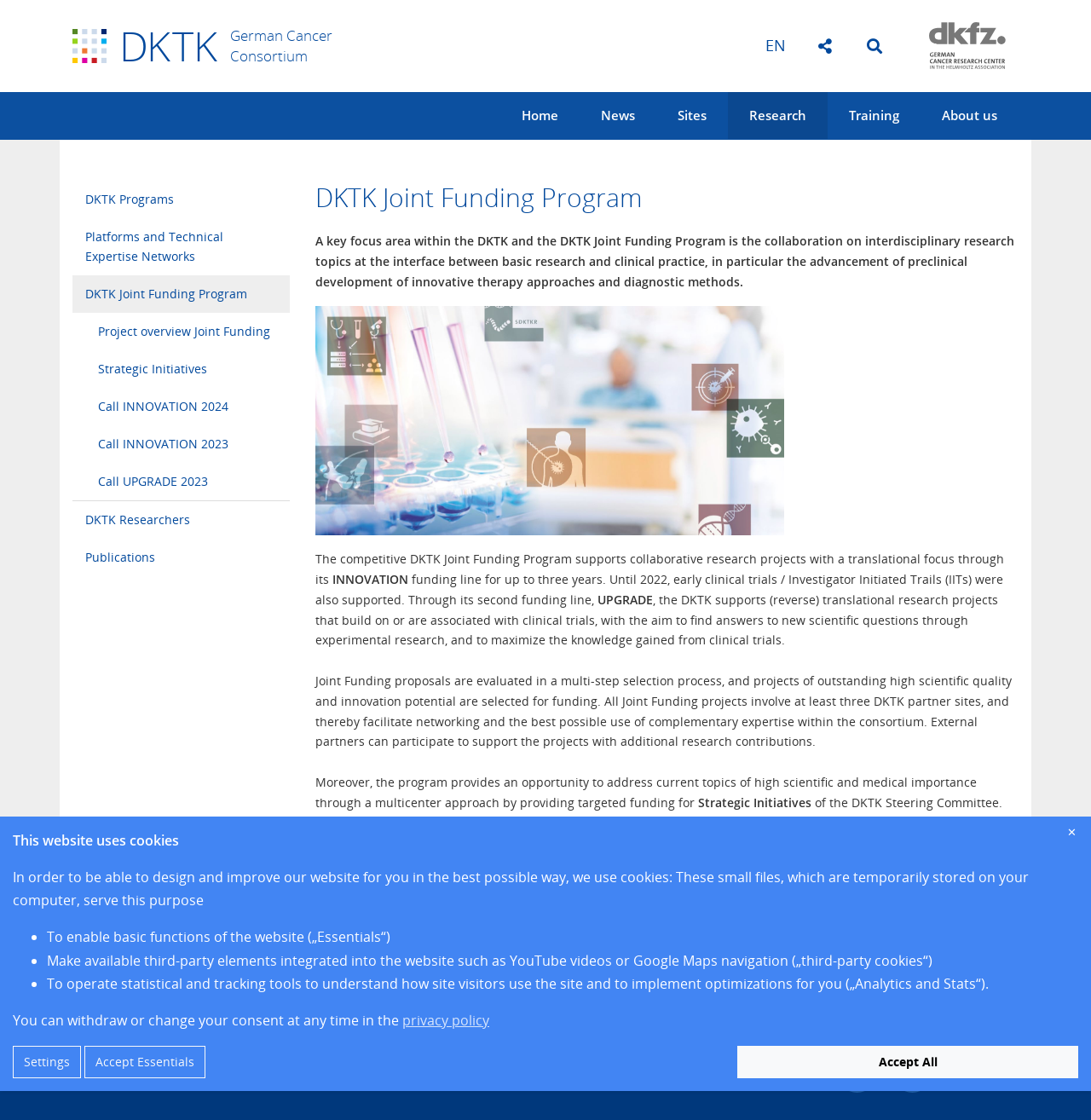Please find the bounding box coordinates of the clickable region needed to complete the following instruction: "Follow DKTK on Facebook". The bounding box coordinates must consist of four float numbers between 0 and 1, i.e., [left, top, right, bottom].

[0.768, 0.954, 0.803, 0.969]